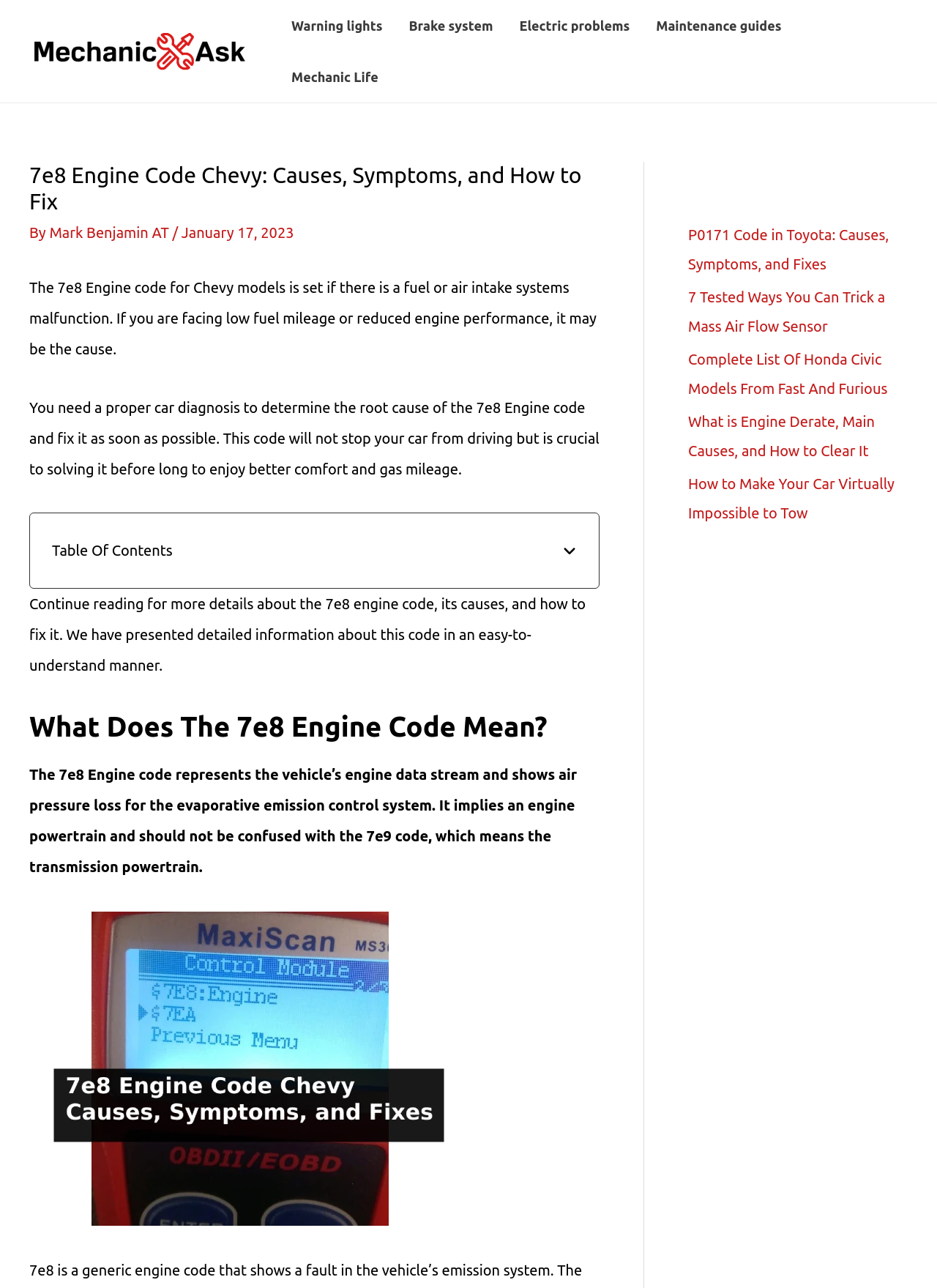What is the author of the webpage?
Can you provide an in-depth and detailed response to the question?

The author of the webpage is mentioned as 'Mark Benjamin AT' in the header section of the webpage, indicating that Mark Benjamin is the author of the content.